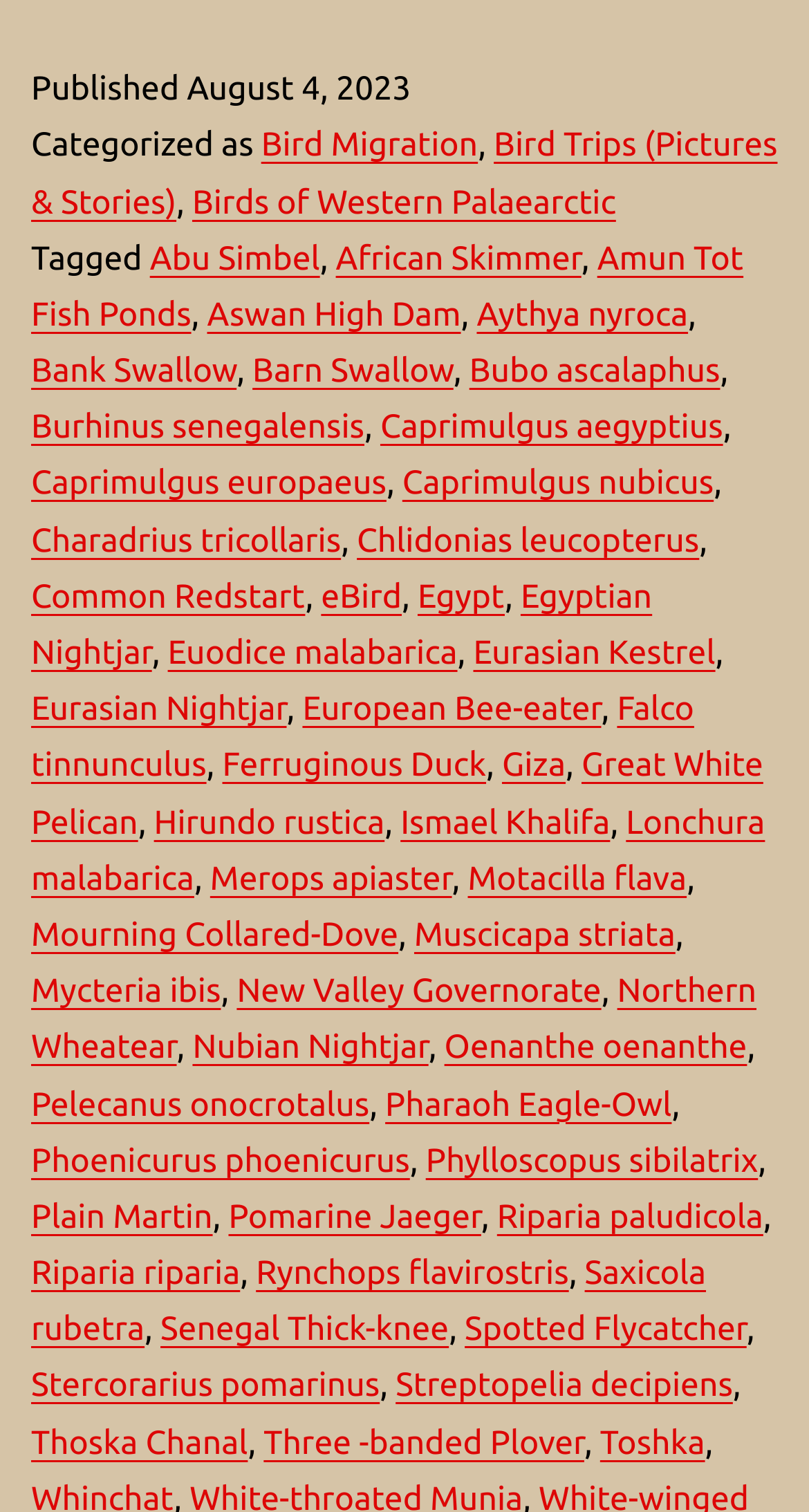Pinpoint the bounding box coordinates for the area that should be clicked to perform the following instruction: "Read about Abu Simbel".

[0.185, 0.159, 0.395, 0.183]